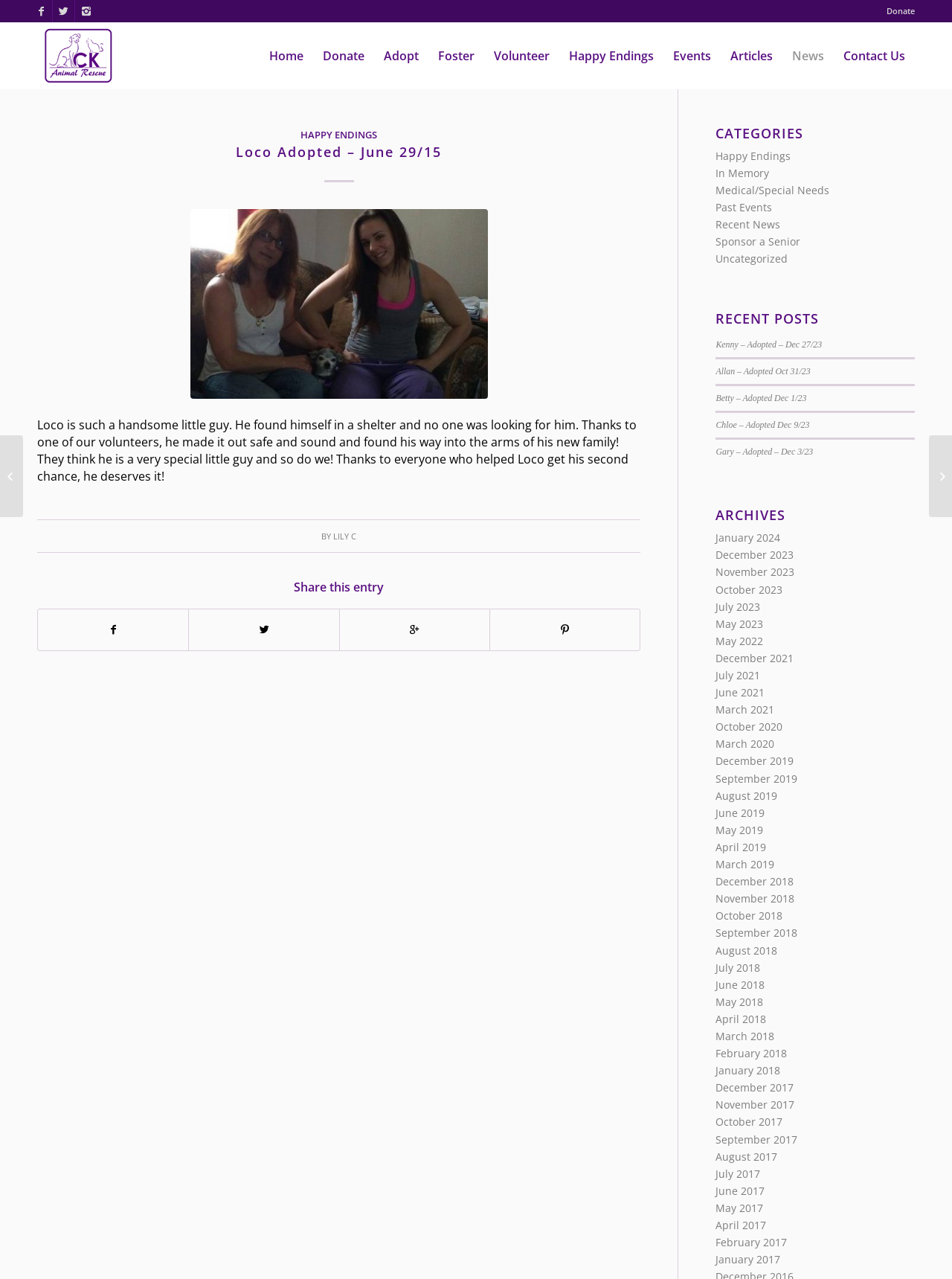Create a detailed description of the webpage's content and layout.

The webpage is about Loco, a dog that was adopted on June 29, 2015, by CK Animal Rescue. At the top of the page, there is a navigation menu with links to "Home", "Donate", "Adopt", "Foster", "Volunteer", "Happy Endings", "Events", "Articles", "News", and "Contact Us". 

Below the navigation menu, there is a main section that takes up most of the page. This section is divided into two parts. On the left side, there is an article about Loco's adoption story, which includes a heading "Loco Adopted – June 29/15" and a paragraph describing how Loco was rescued from a shelter and found a new home. 

On the right side of the main section, there are three columns of links. The top column is labeled "CATEGORIES" and includes links to various categories such as "Happy Endings", "In Memory", and "Medical/Special Needs". The middle column is labeled "RECENT POSTS" and lists several links to recent adoption stories, including "Kenny – Adopted – Dec 27/23" and "Chloe – Adopted Dec 9/23". The bottom column is labeled "ARCHIVES" and lists links to monthly archives dating back to 2017.

At the very top of the page, there is a link to "Donate" and a logo for CK Animal Rescue. There are also some hidden social media links at the top and bottom of the page.